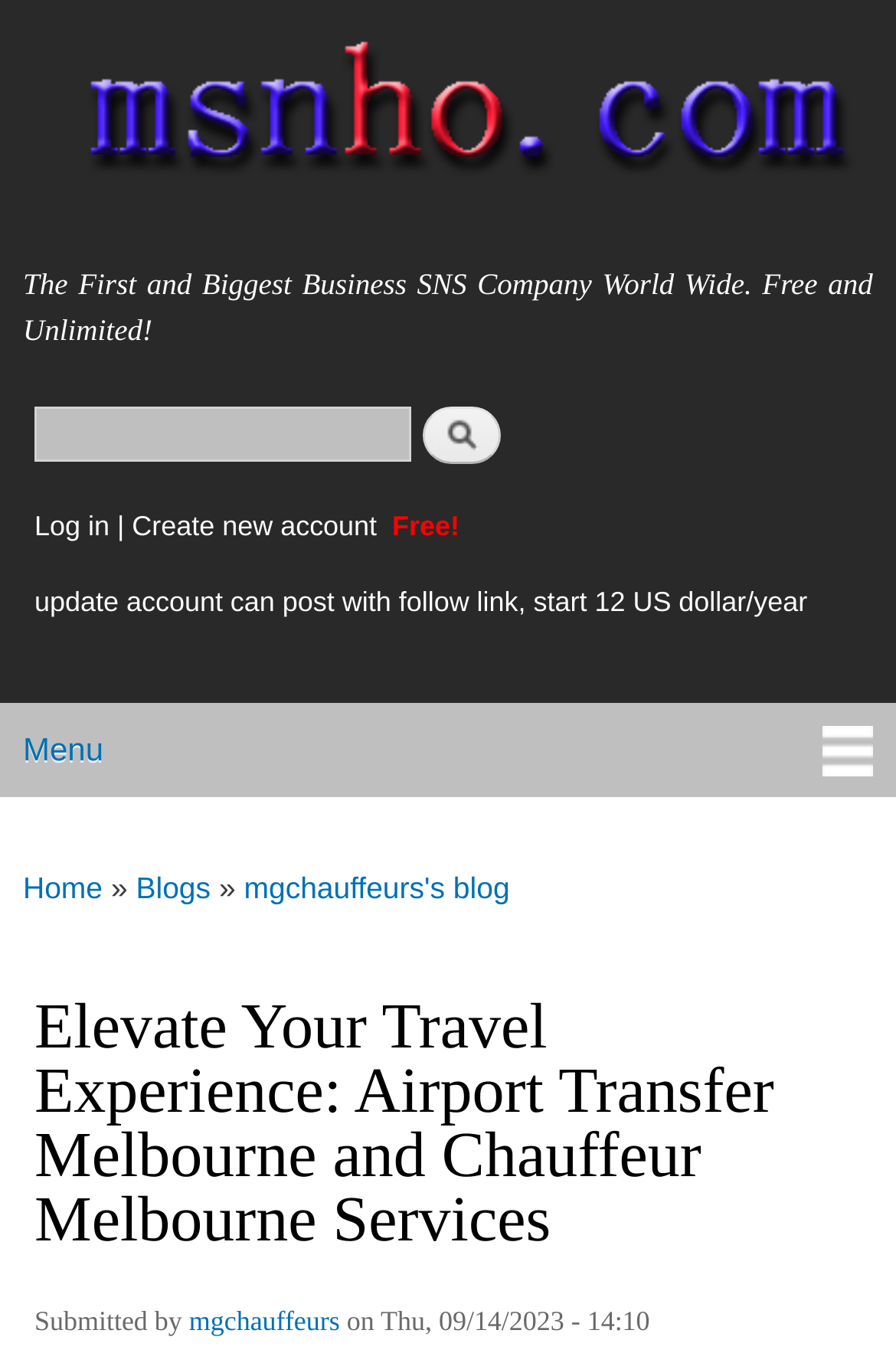How many navigation menu items are there?
Kindly give a detailed and elaborate answer to the question.

I counted the navigation menu items by looking at the link elements under the 'Main menu' heading. There are links to 'Home', 'Menu', and 'Blogs', so there are 3 navigation menu items in total.